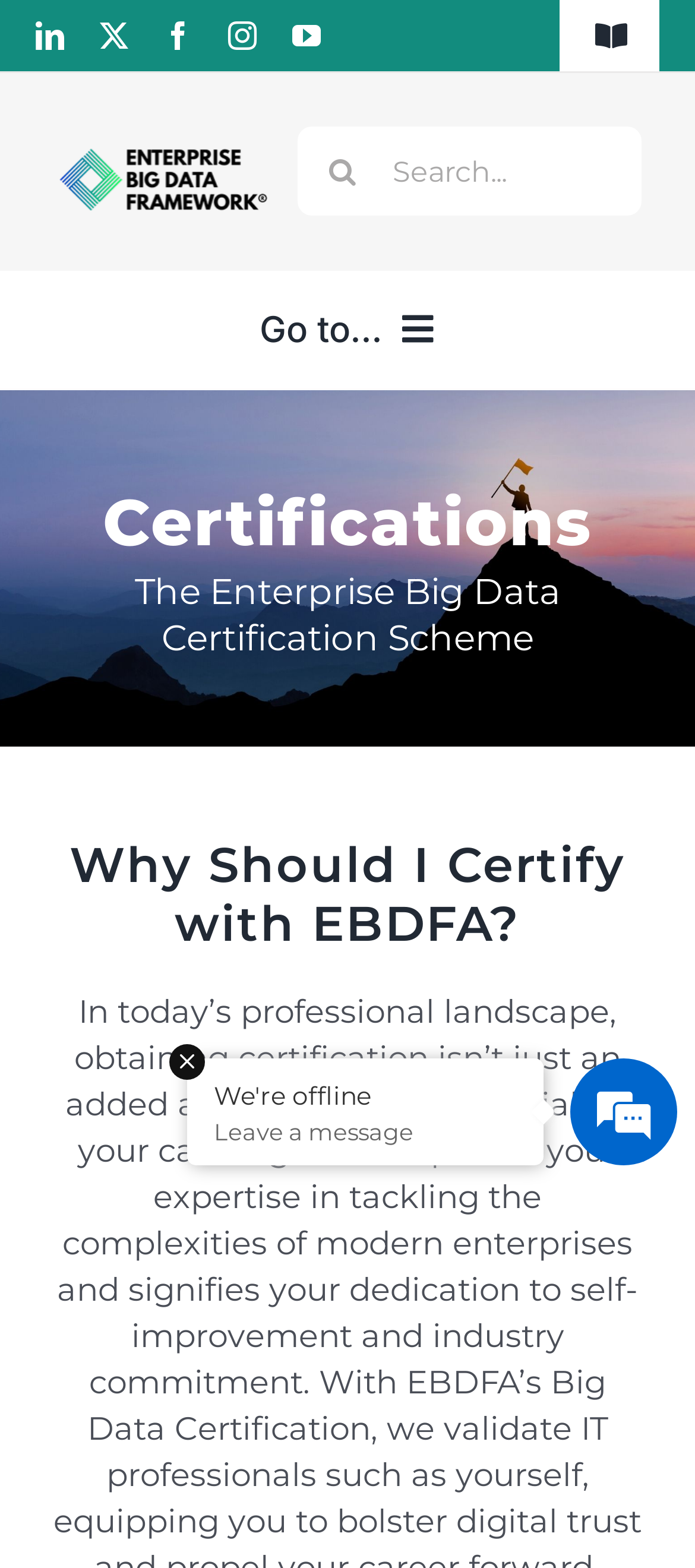Locate the bounding box for the described UI element: "CERTIFICATIONS". Ensure the coordinates are four float numbers between 0 and 1, formatted as [left, top, right, bottom].

[0.0, 0.375, 1.0, 0.438]